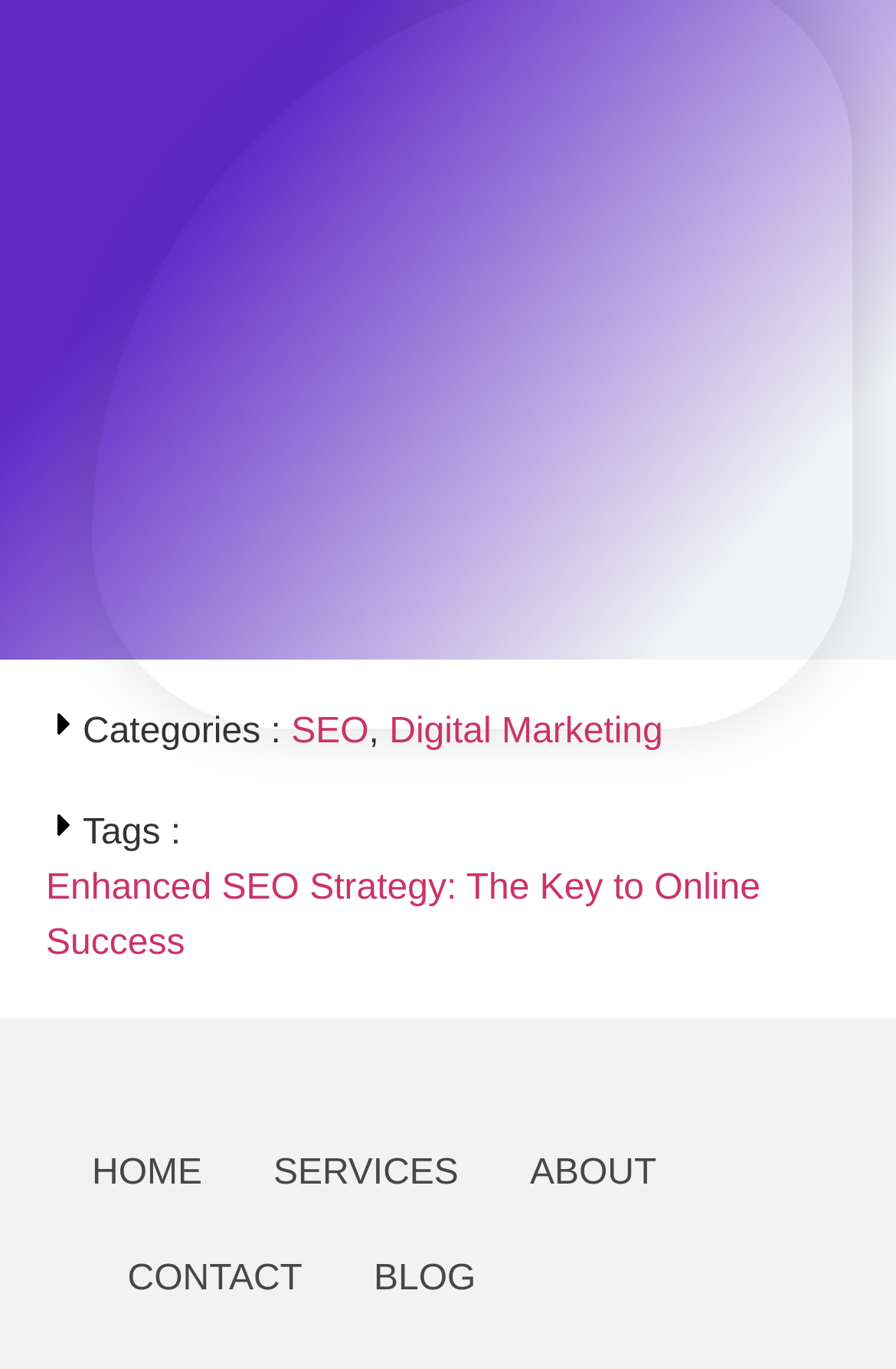Select the bounding box coordinates of the element I need to click to carry out the following instruction: "read Enhanced SEO Strategy: The Key to Online Success".

[0.051, 0.63, 0.949, 0.711]